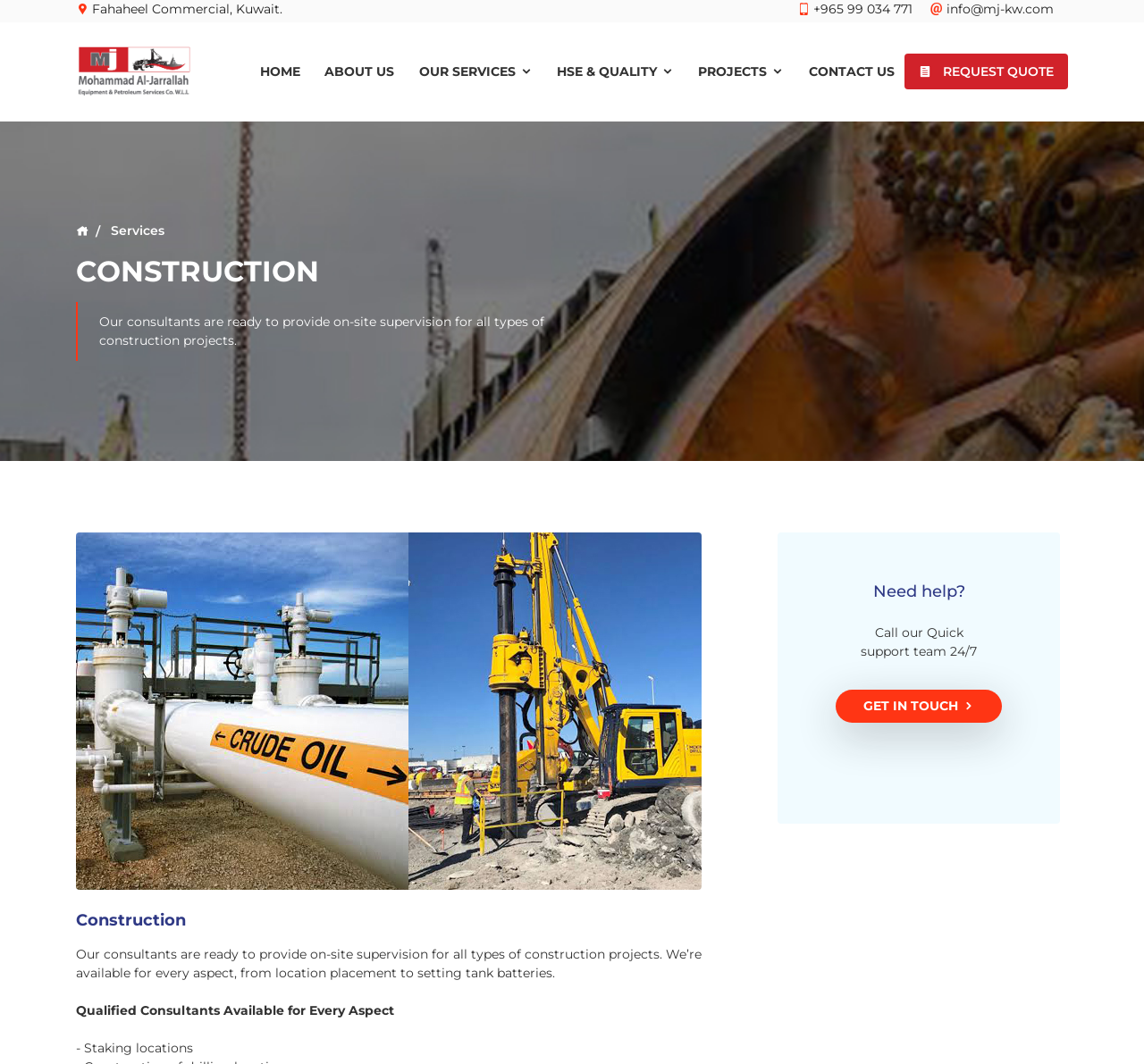Determine the coordinates of the bounding box for the clickable area needed to execute this instruction: "Get in touch with the support team".

[0.731, 0.648, 0.876, 0.679]